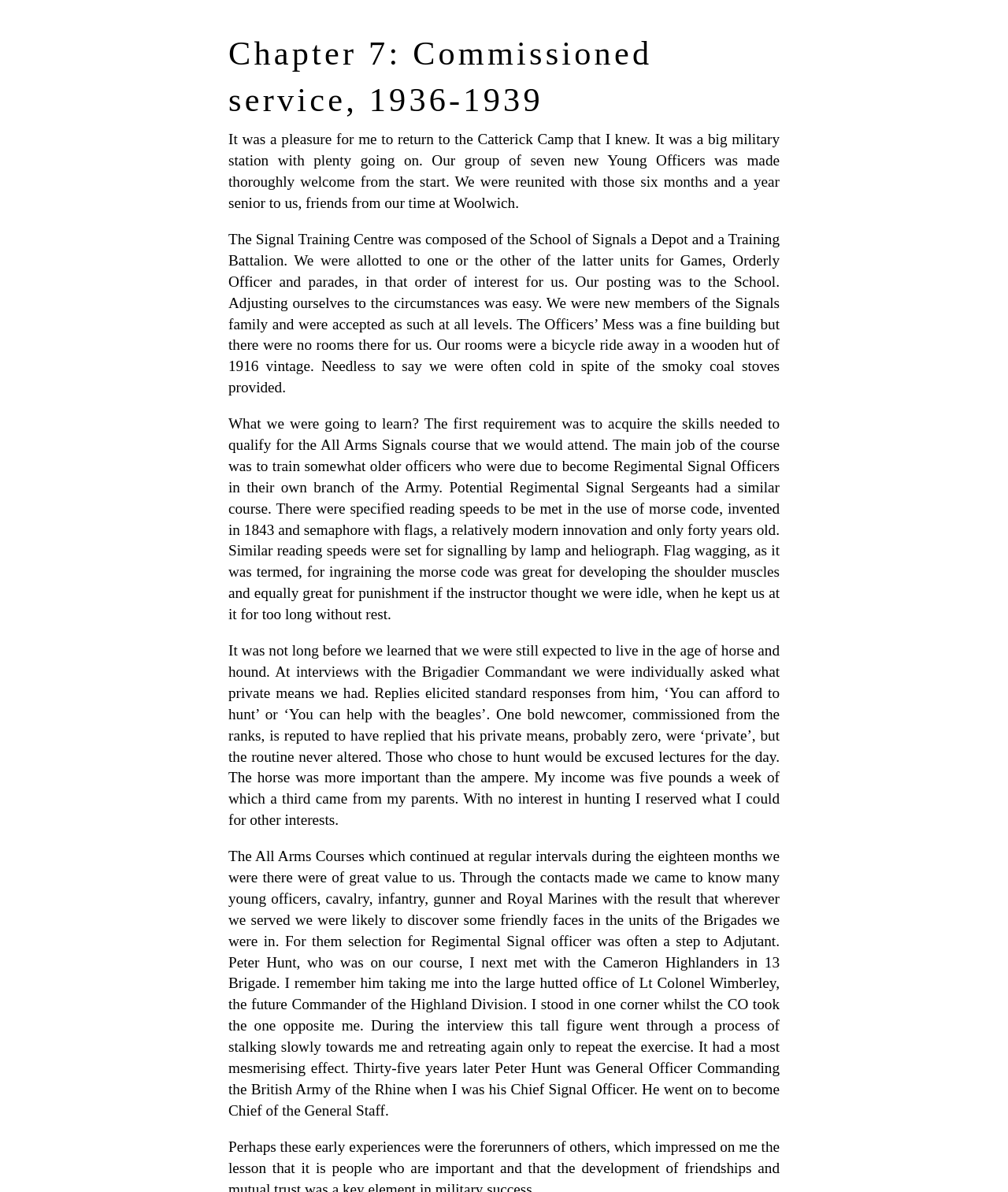What is the text of the webpage's headline?

Chapter 7: Commissioned service, 1936-1939